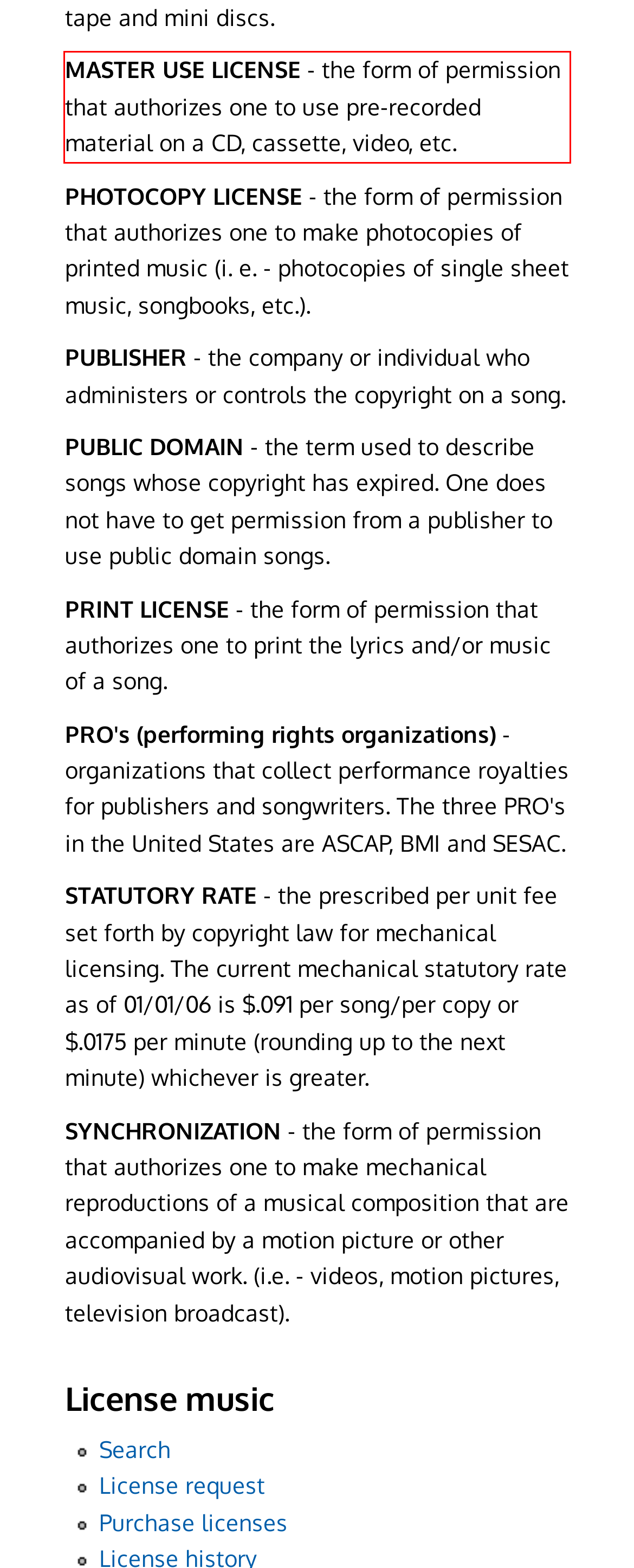Given the screenshot of a webpage, identify the red rectangle bounding box and recognize the text content inside it, generating the extracted text.

MASTER USE LICENSE - the form of permission that authorizes one to use pre-recorded material on a CD, cassette, video, etc.